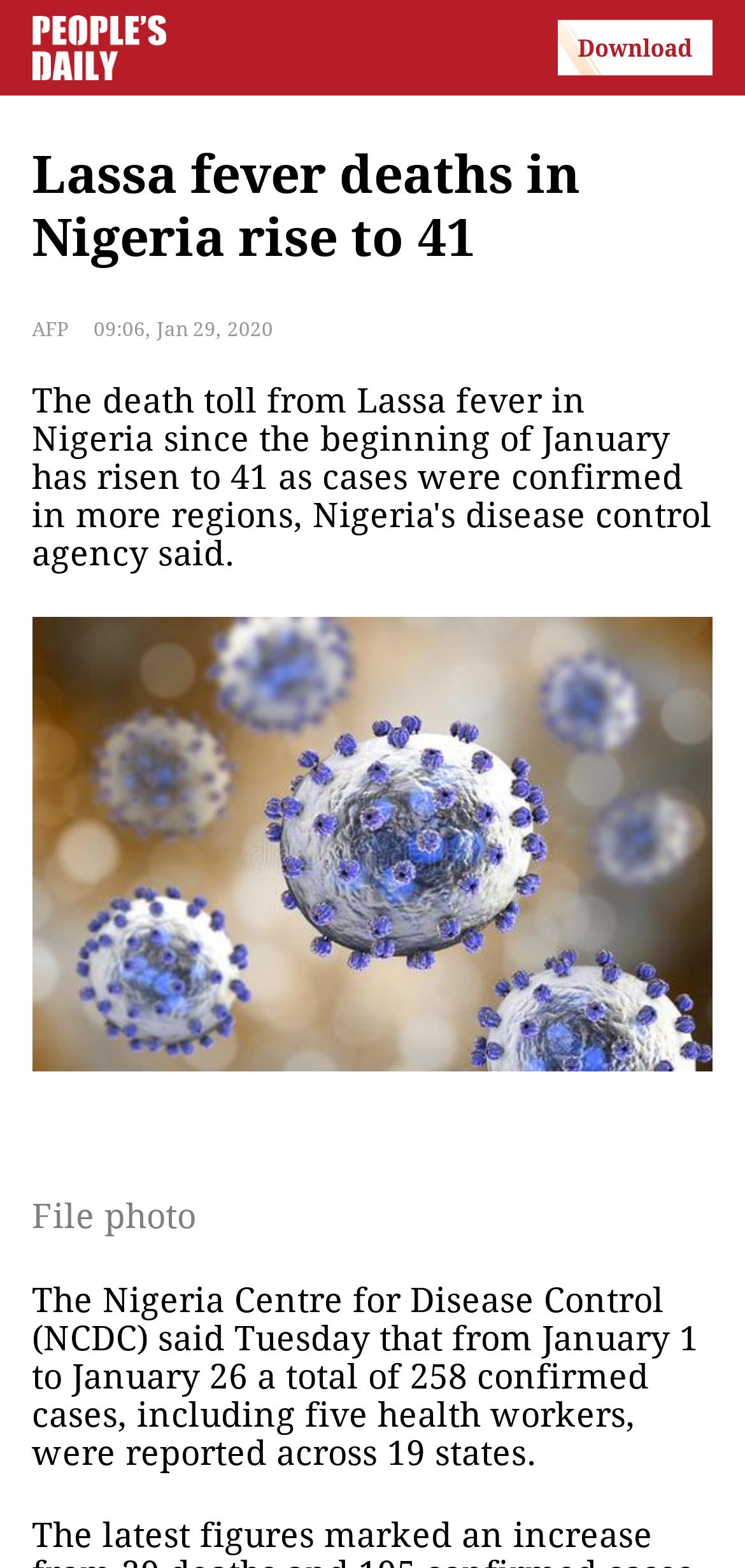Please reply to the following question using a single word or phrase: 
What is the date of the report?

January 26, 2020